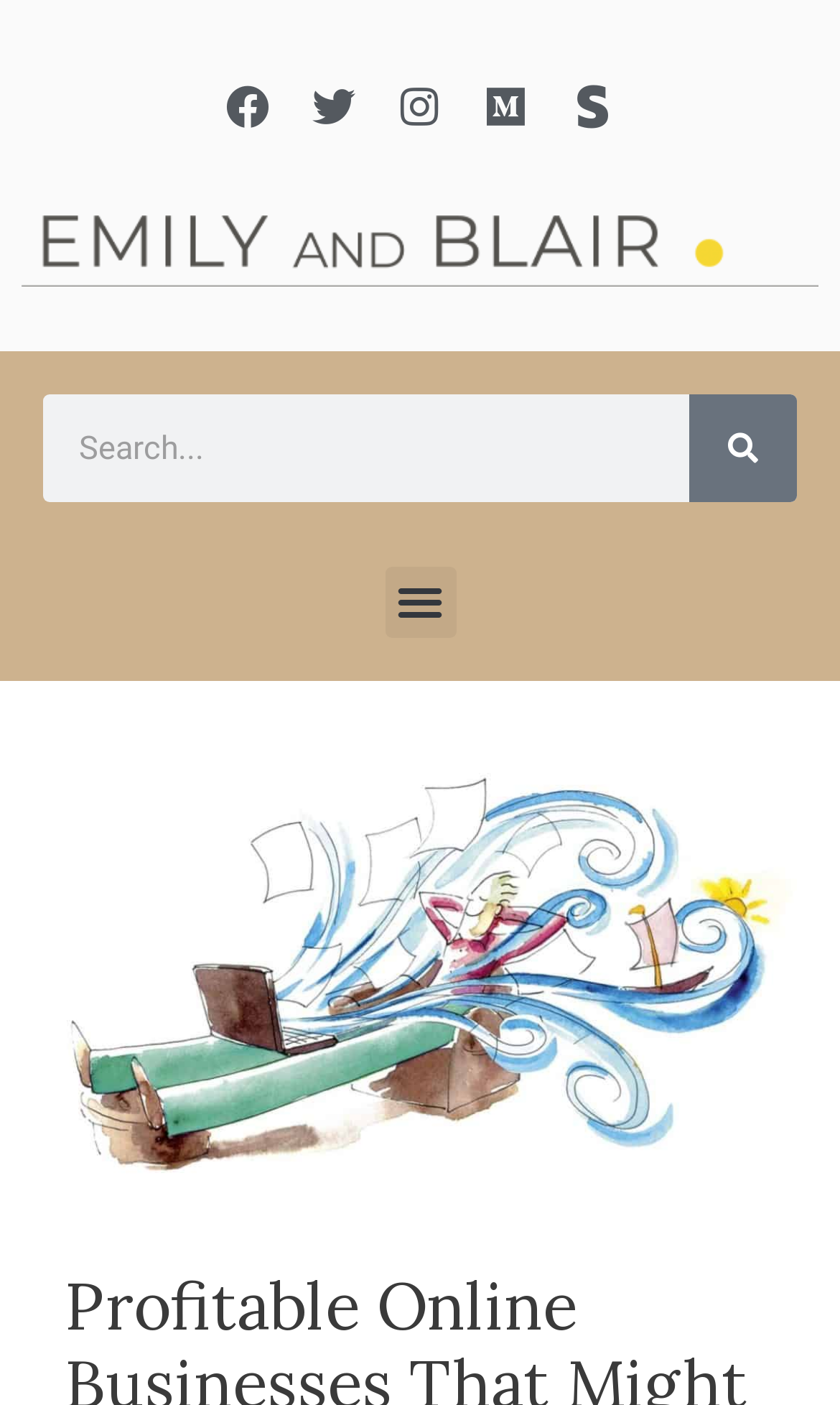Please look at the image and answer the question with a detailed explanation: What is the image below the search bar?

The image below the search bar is related to 'Profitable Online Businesses', as indicated by the image element with the description 'Profitable Online Businesses' and the bounding box coordinates [0.051, 0.517, 0.949, 0.859]. It is likely a relevant image for the website's content.